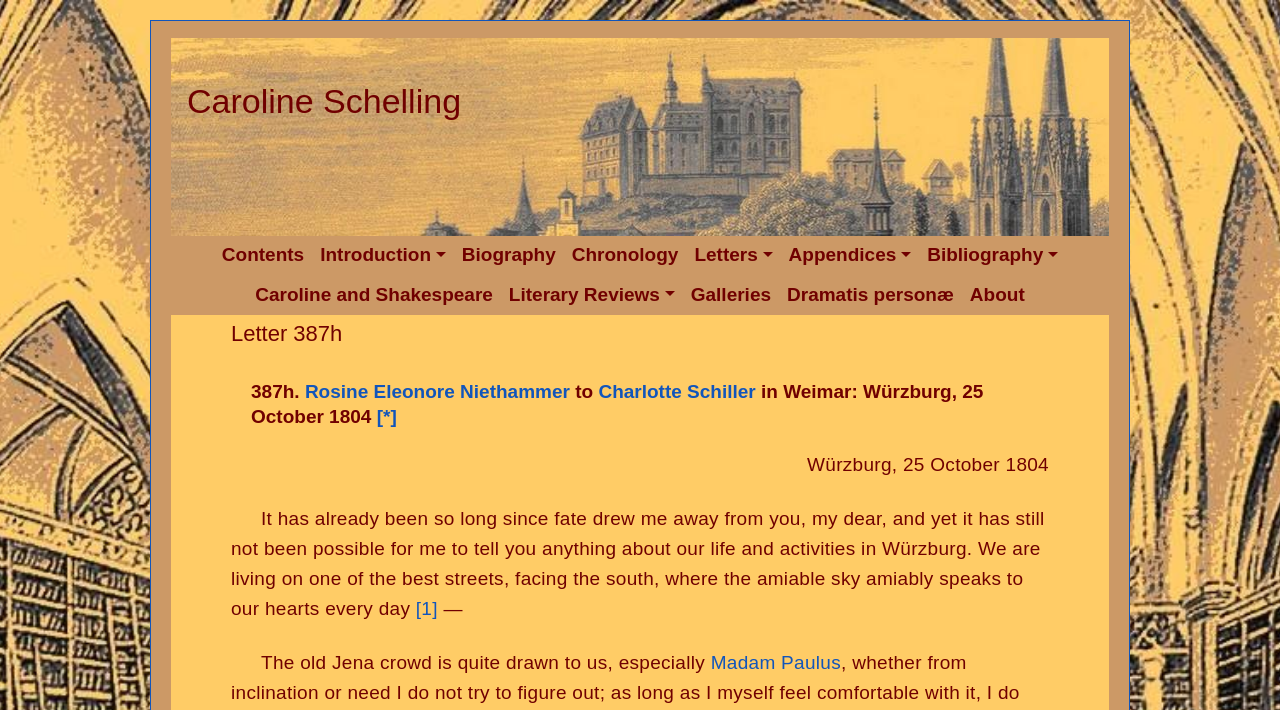How many images are there on the webpage?
Please provide a comprehensive answer based on the details in the screenshot.

I found the answer by looking at the image 'Marburg' which is the only image on the webpage.